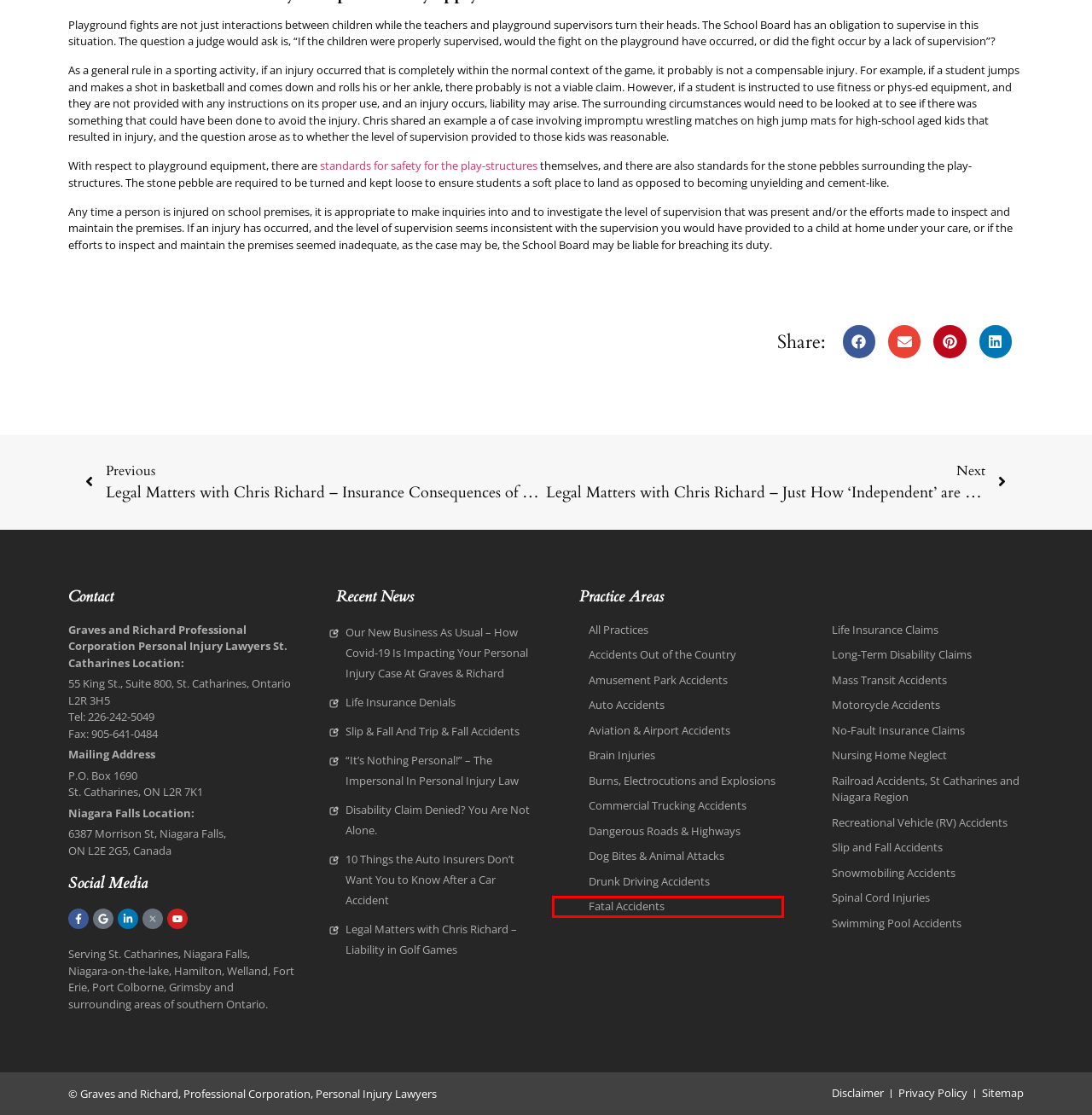View the screenshot of the webpage containing a red bounding box around a UI element. Select the most fitting webpage description for the new page shown after the element in the red bounding box is clicked. Here are the candidates:
A. Nursing Home Neglect lawsuits | Medical Neglect Attorneys
B. Legal Matters with Chris Richard – Liability in Golf Games
C. Disability Claim Denied? You Are Not Alone | Graves & Richard
D. Compensation for Burns, Electrocutions and Explosions
E. Recreational Vehicle Accidents | RV Personal Injury Lawyer
F. Truck Accident Lawyers St. Catharines | Personal Injury Lawyers
G. Fatal Accident | Need Lawyer for Financial Recovery
H. No-Fault Insurance Claims |

G